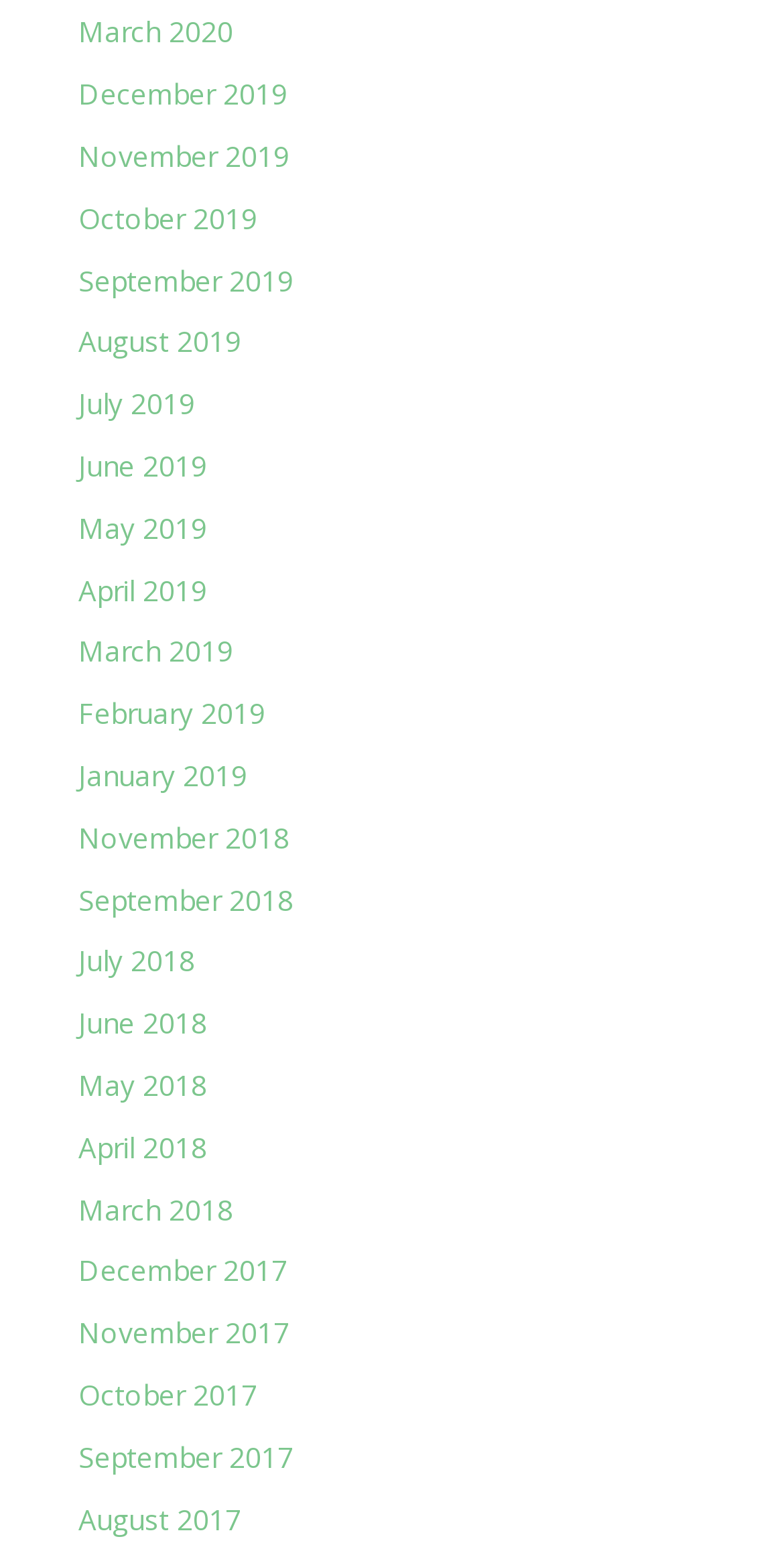Answer the question below in one word or phrase:
What is the earliest month listed?

December 2017